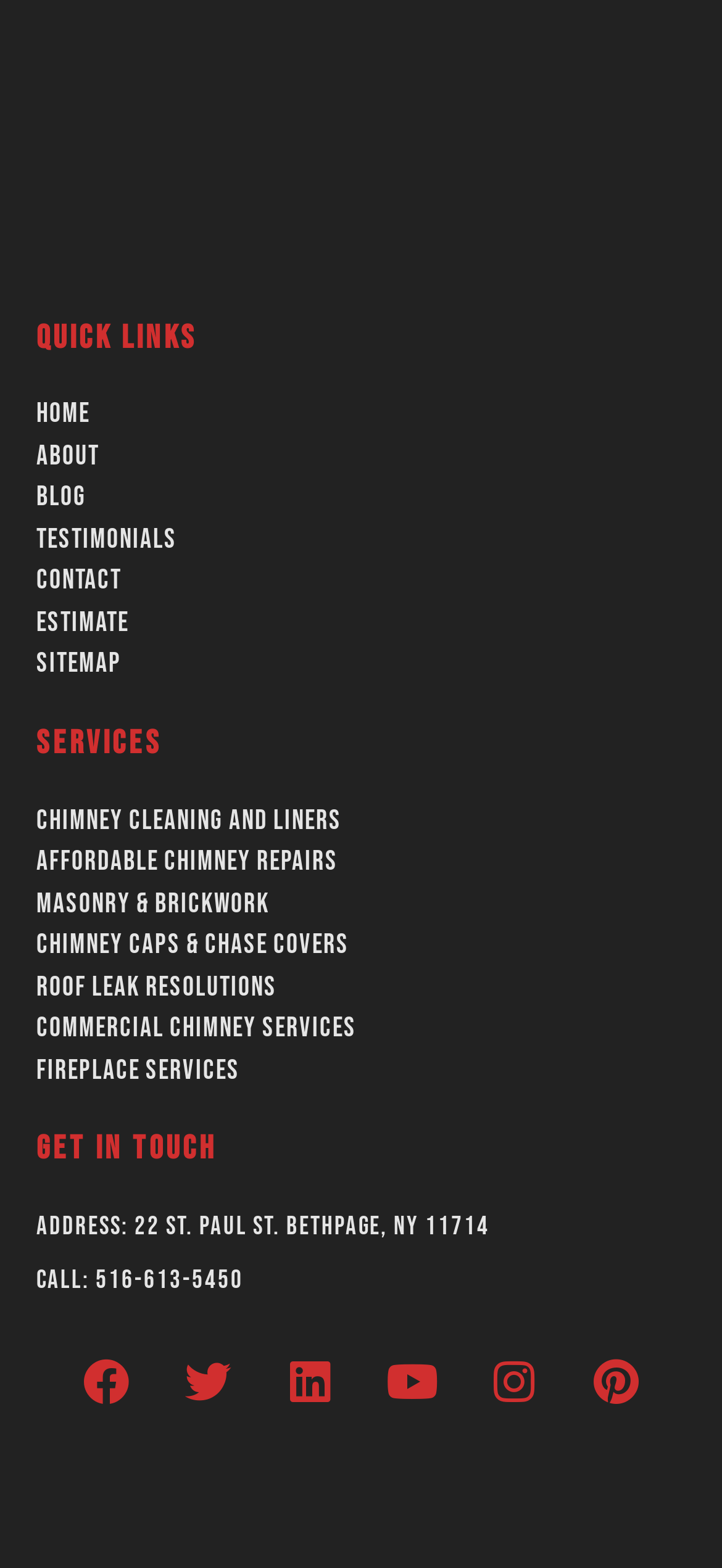Locate the UI element described by Affordable Chimney Repairs in the provided webpage screenshot. Return the bounding box coordinates in the format (top-left x, top-left y, bottom-right x, bottom-right y), ensuring all values are between 0 and 1.

[0.05, 0.537, 0.95, 0.564]